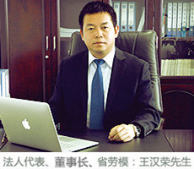What is behind the man? Analyze the screenshot and reply with just one word or a short phrase.

Wooden shelves with documents